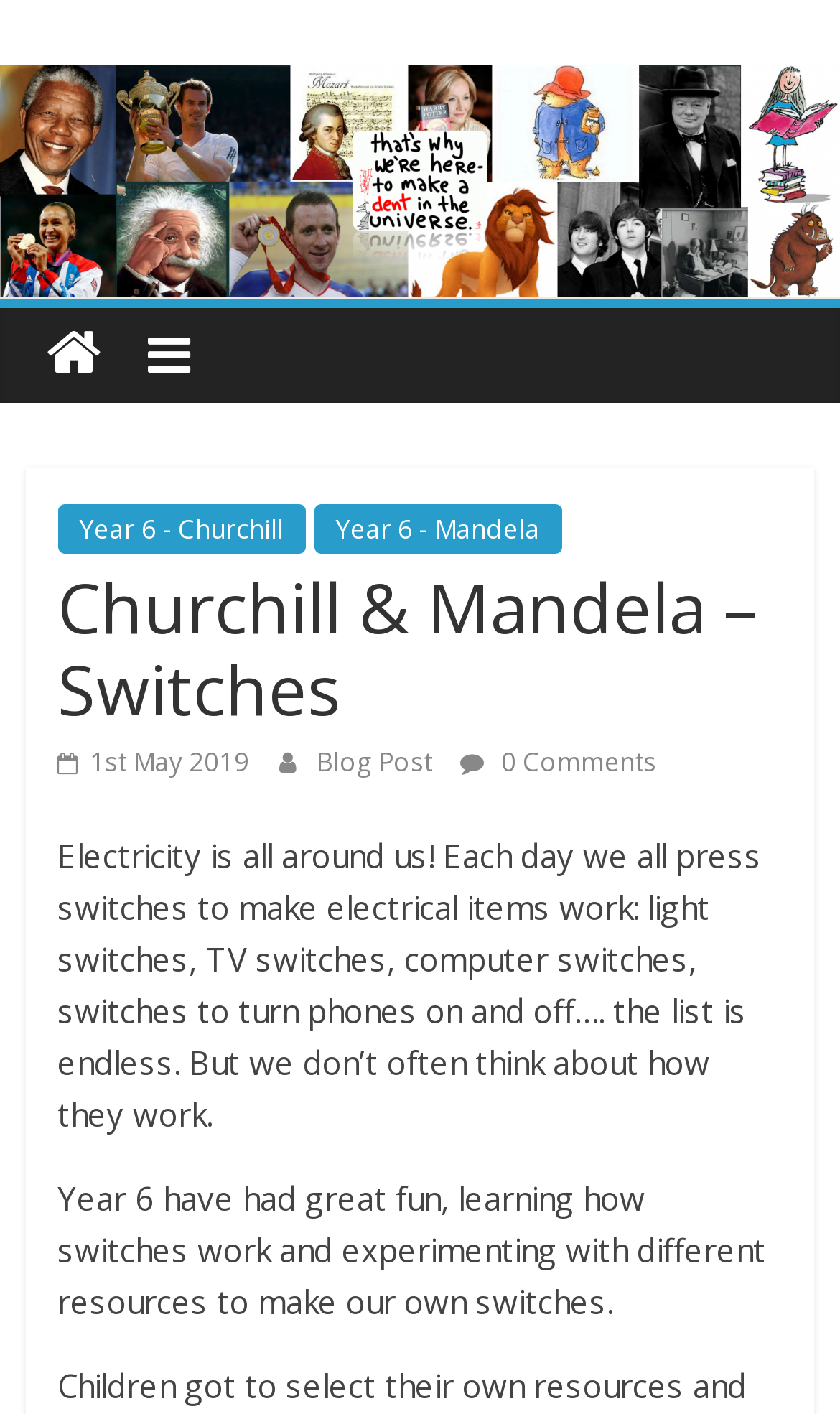What is the topic of this webpage?
Give a detailed and exhaustive answer to the question.

Based on the content of the webpage, it appears to be discussing switches, specifically how they work and an experiment conducted by Year 6 students to make their own switches.